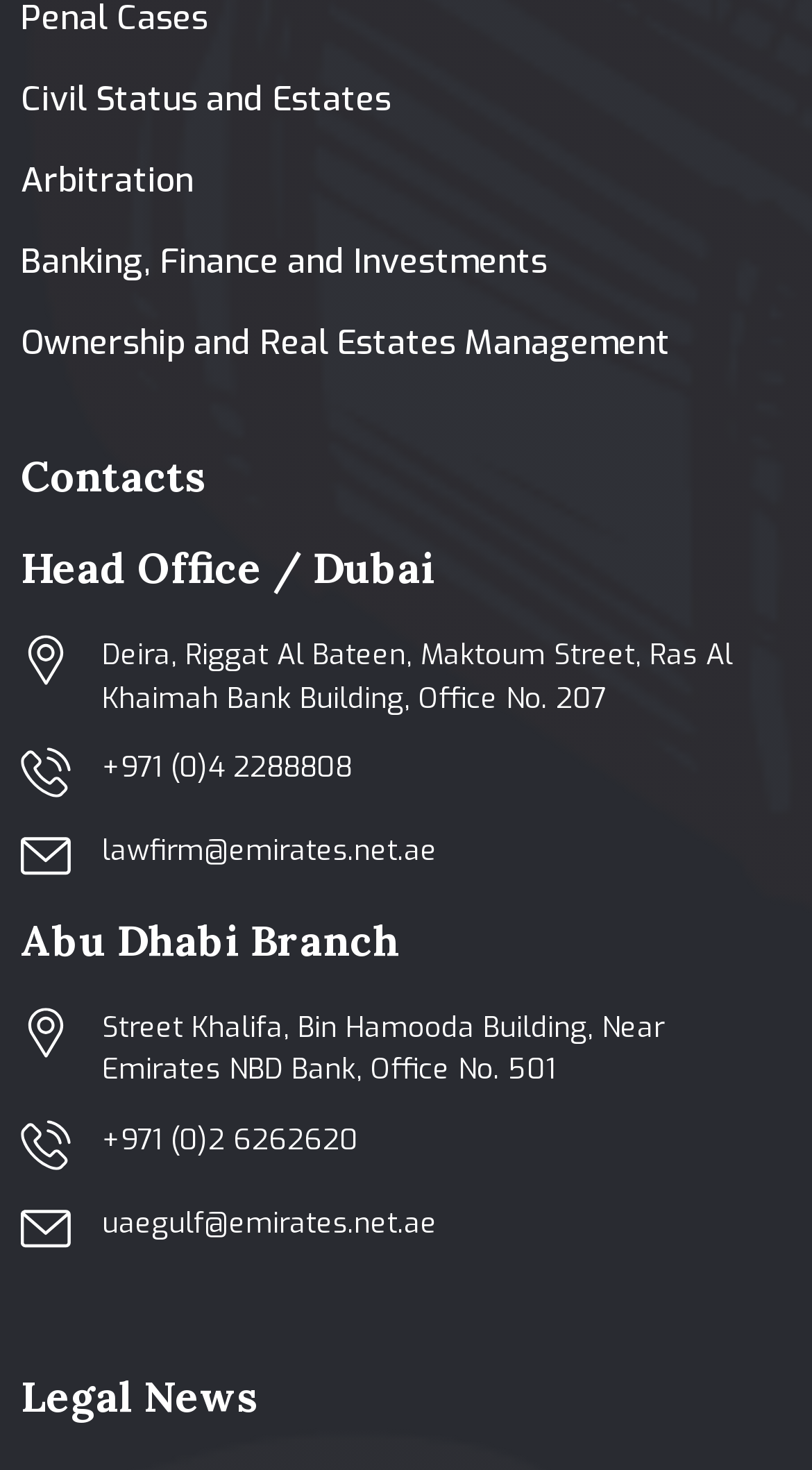What are the main categories of legal services?
Answer the question with a detailed and thorough explanation.

Based on the links provided at the top of the webpage, the main categories of legal services offered by this law firm are Civil Status and Estates, Arbitration, Banking, Finance and Investments, and Ownership and Real Estates Management.